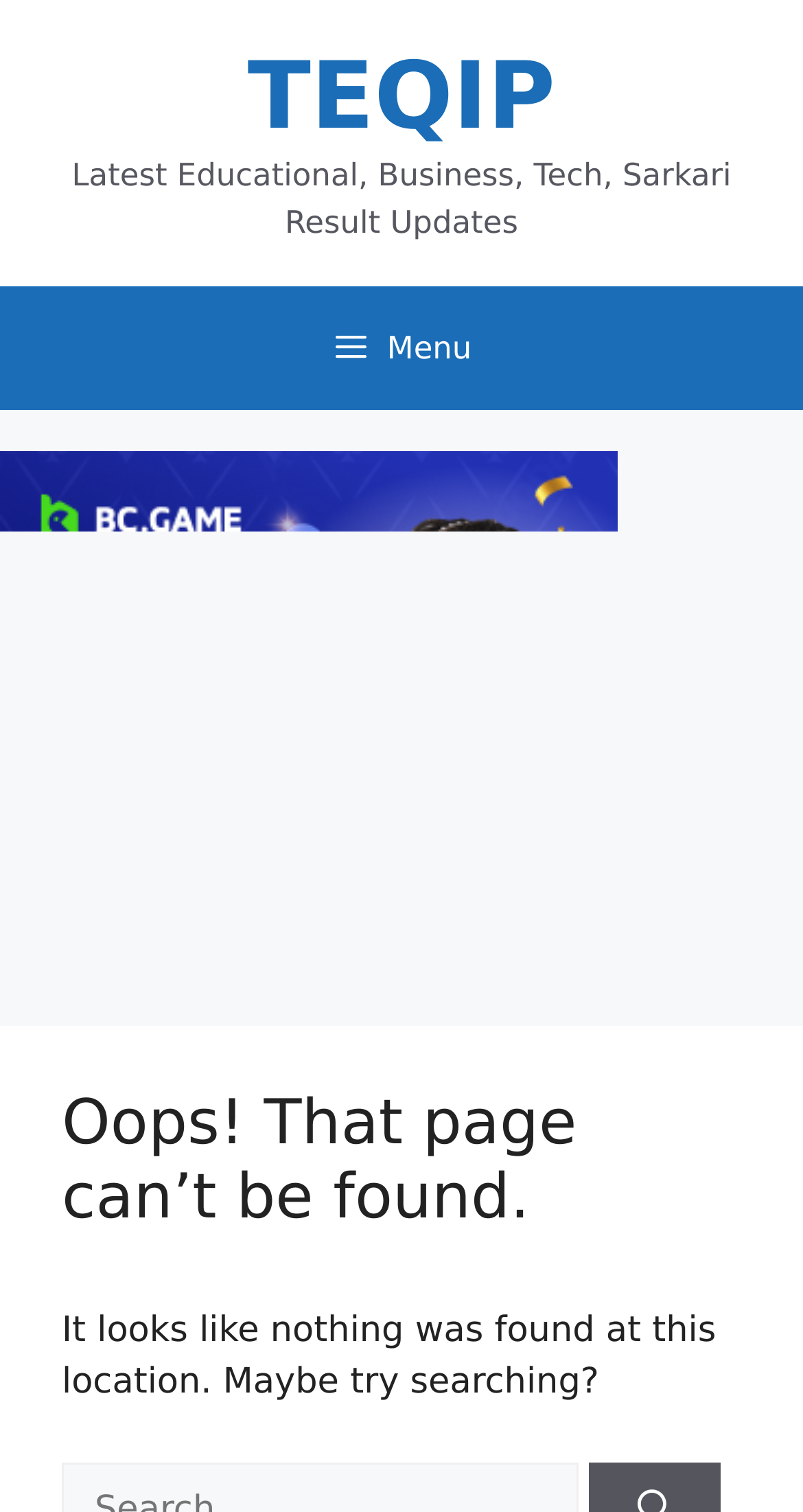What is the name of the website?
Please use the visual content to give a single word or phrase answer.

TEQIP